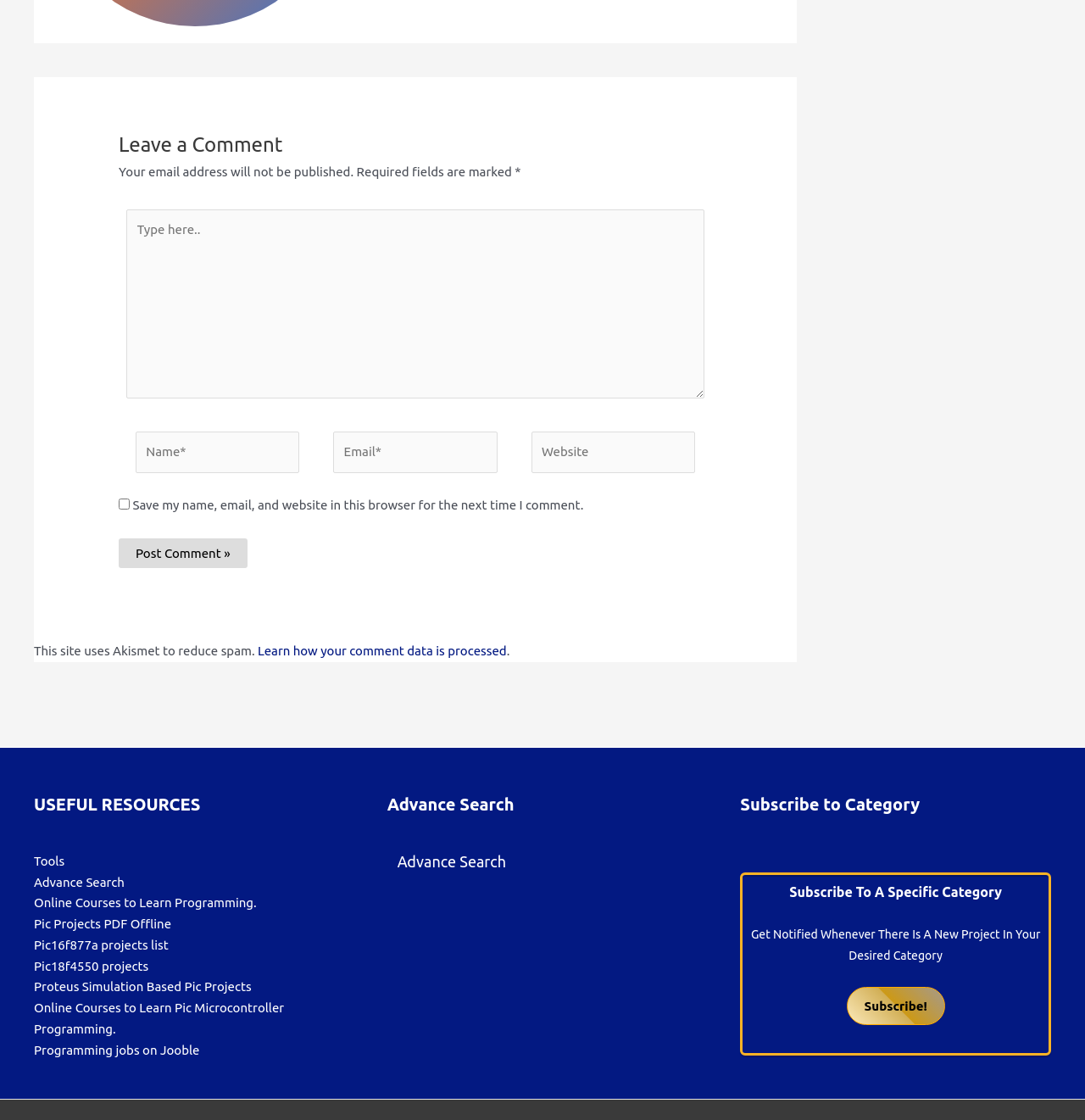Find the bounding box coordinates for the element that must be clicked to complete the instruction: "Leave a comment". The coordinates should be four float numbers between 0 and 1, indicated as [left, top, right, bottom].

[0.109, 0.114, 0.656, 0.144]